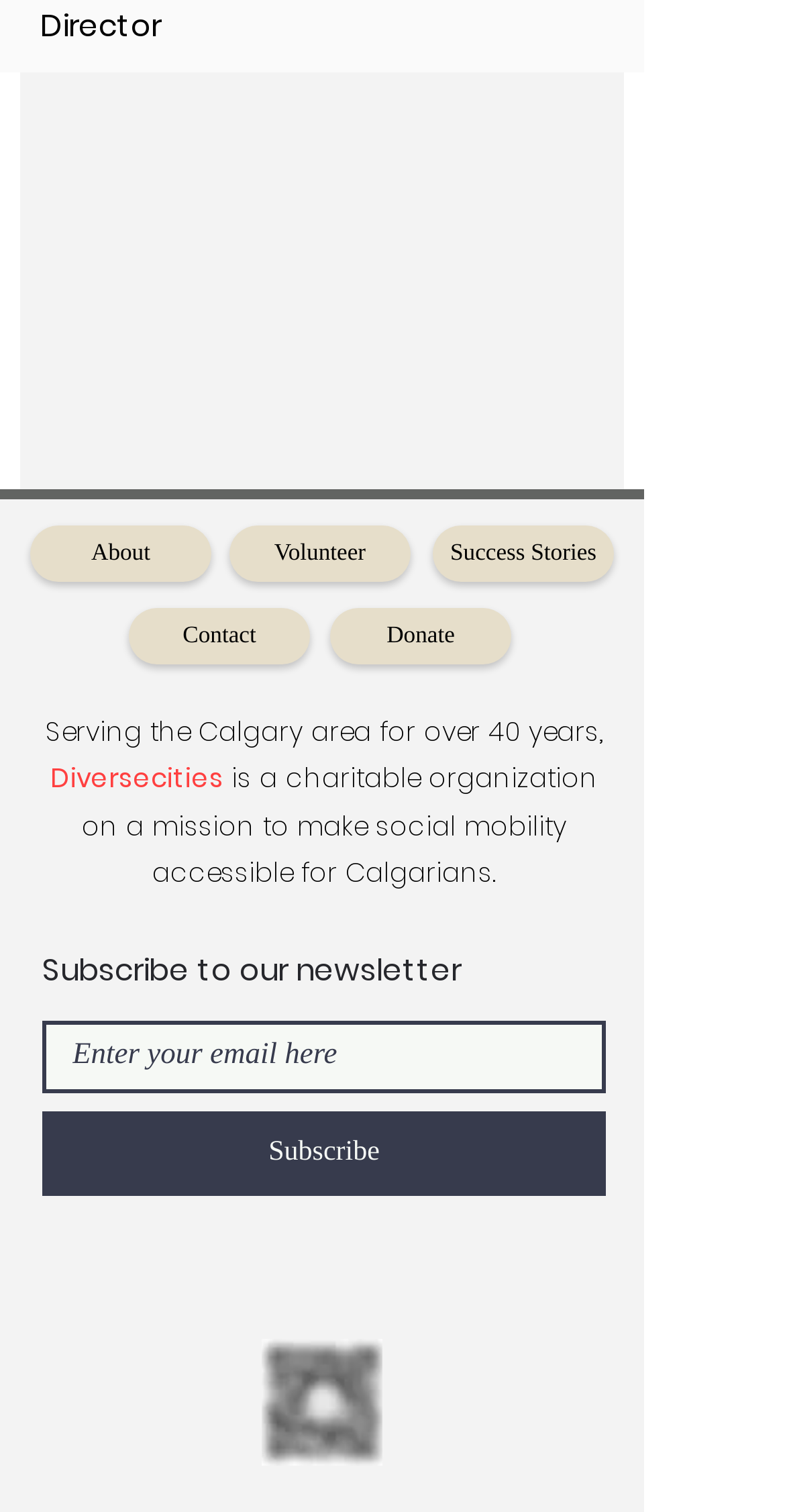Determine the bounding box coordinates of the target area to click to execute the following instruction: "Click the About link."

[0.038, 0.348, 0.269, 0.385]